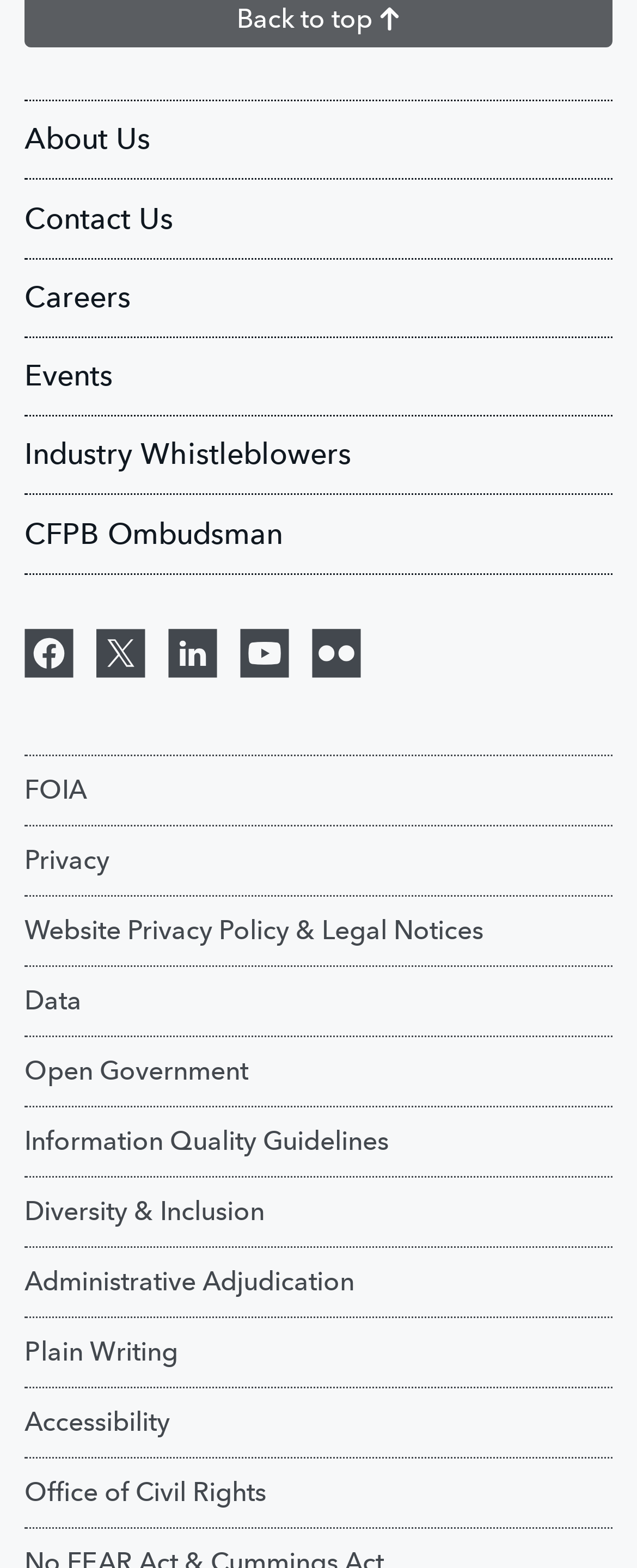Point out the bounding box coordinates of the section to click in order to follow this instruction: "Explore the Open Government page".

[0.038, 0.662, 0.962, 0.706]